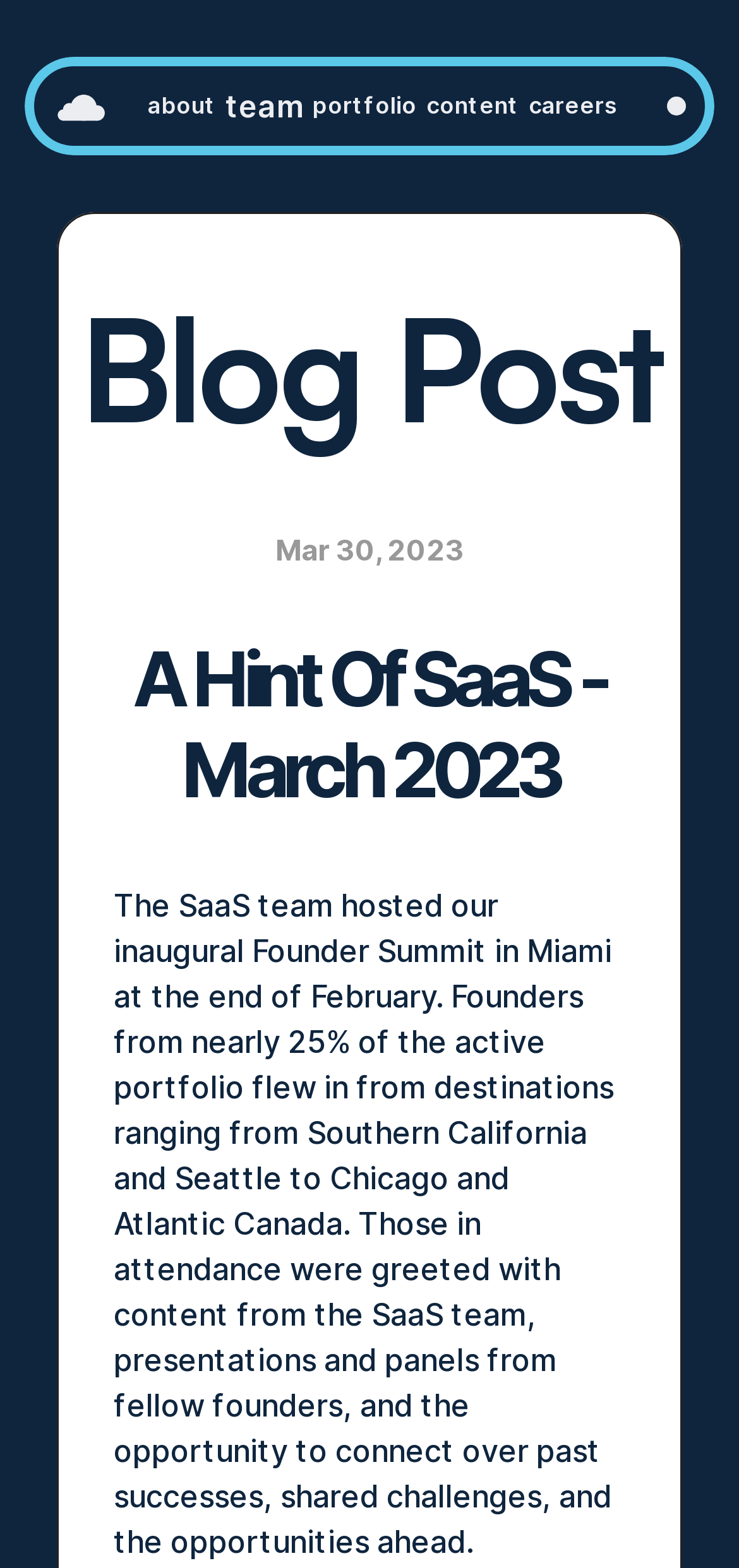Using the element description team, predict the bounding box coordinates for the UI element. Provide the coordinates in (top-left x, top-left y, bottom-right x, bottom-right y) format with values ranging from 0 to 1.

[0.306, 0.056, 0.411, 0.08]